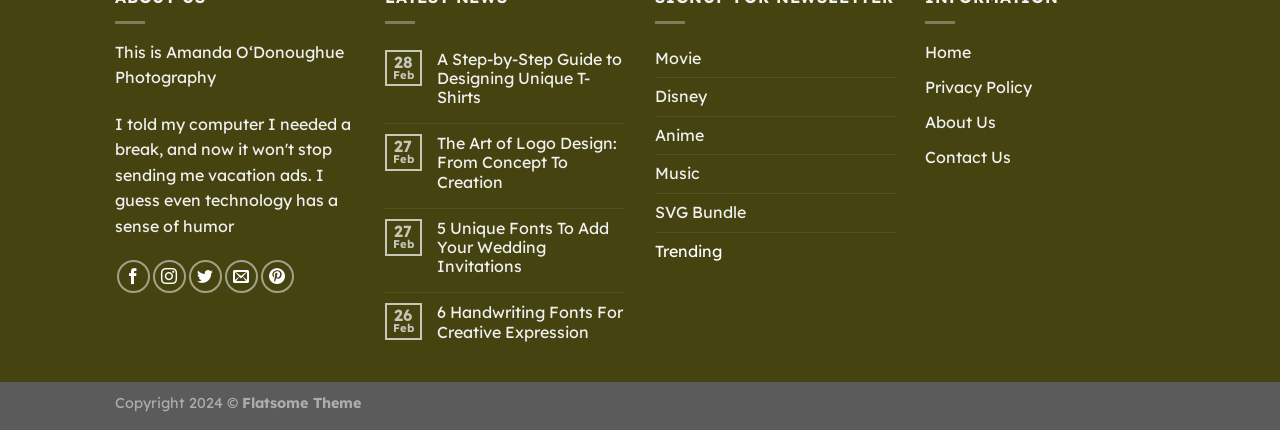Highlight the bounding box coordinates of the region I should click on to meet the following instruction: "View the article about designing unique T-Shirts".

[0.341, 0.116, 0.488, 0.249]